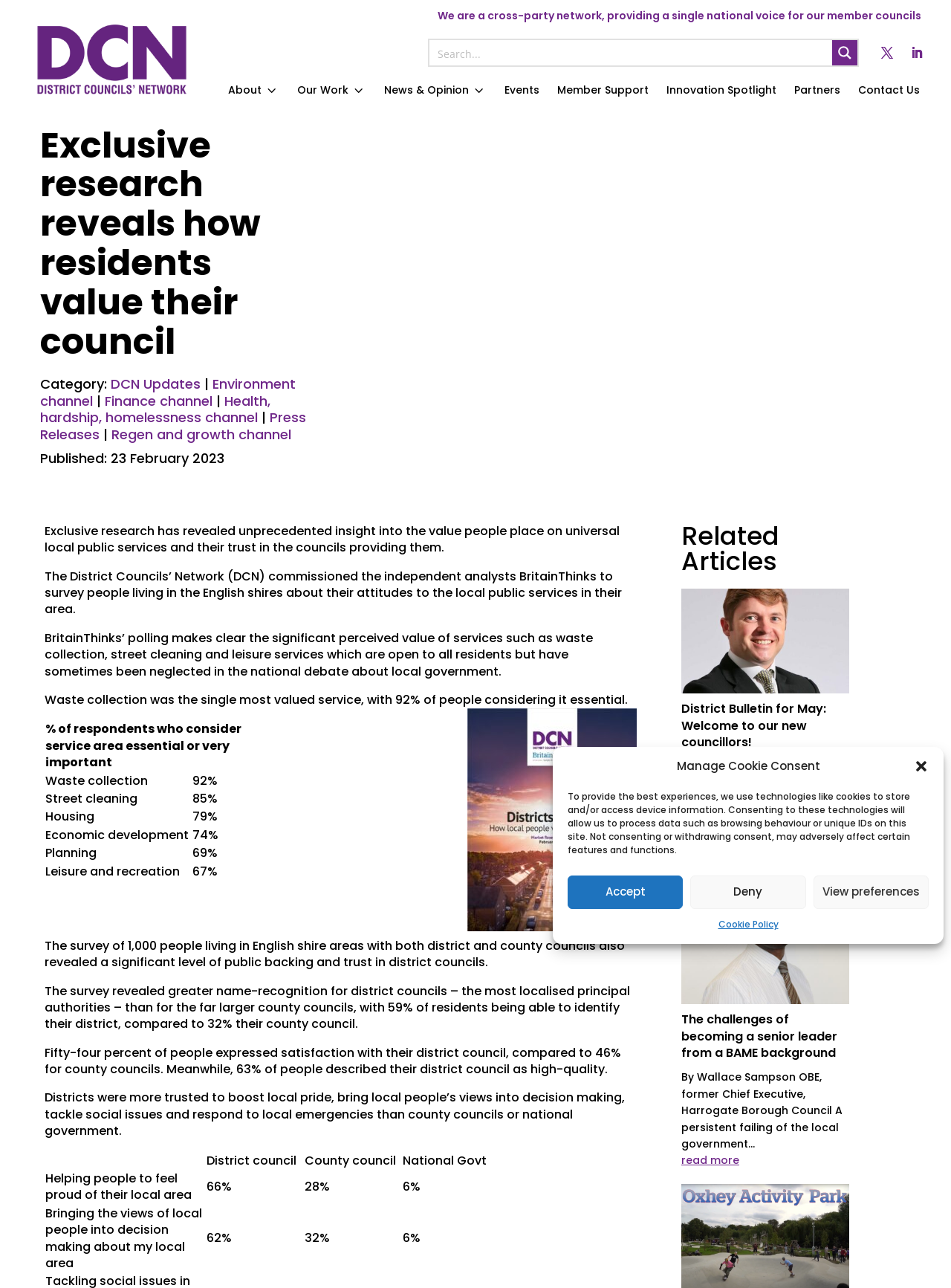Using the element description: "View preferences", determine the bounding box coordinates for the specified UI element. The coordinates should be four float numbers between 0 and 1, [left, top, right, bottom].

[0.855, 0.68, 0.977, 0.705]